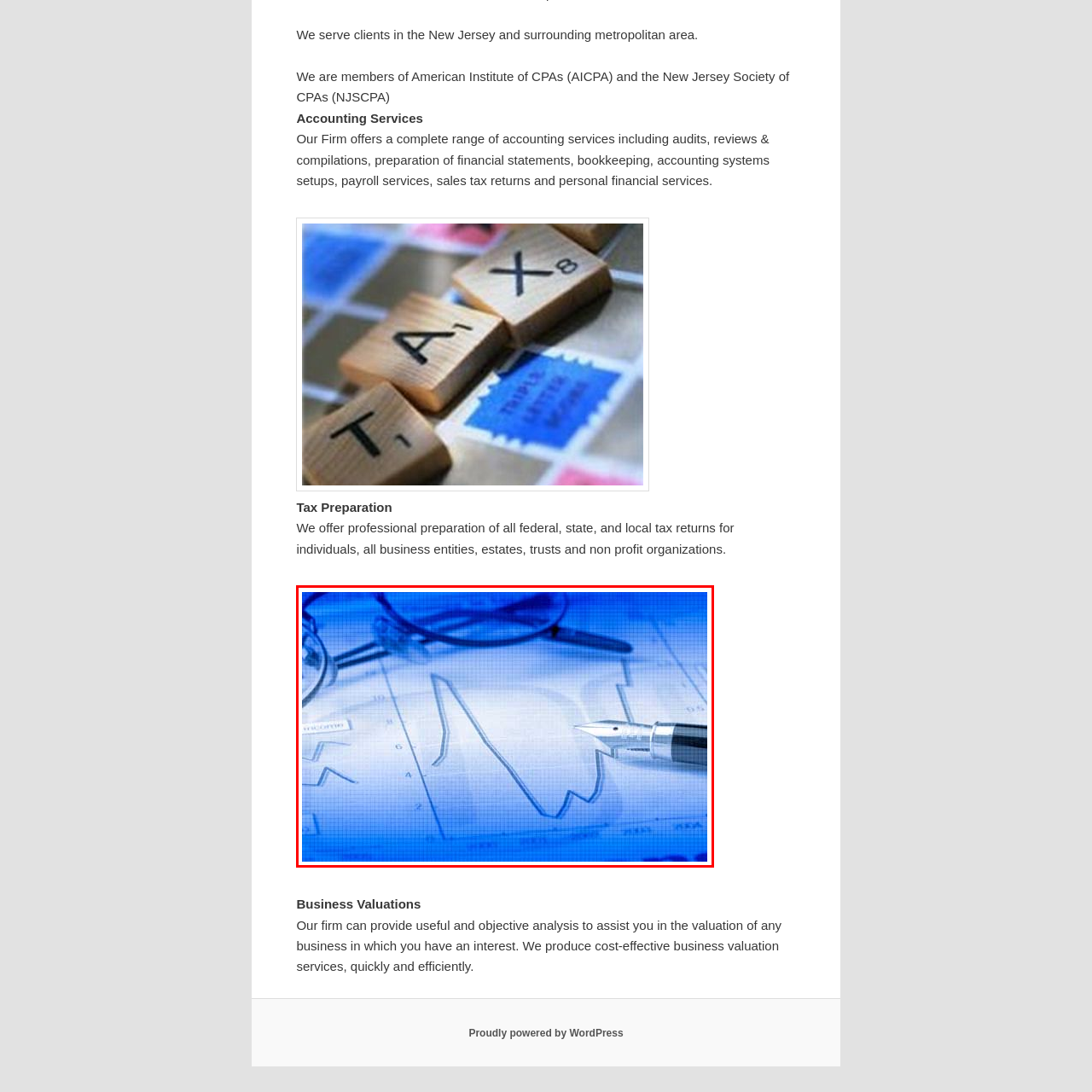Provide a detailed narrative of the image inside the red-bordered section.

The image depicts a close-up view of a pen poised over a financial document, featuring a faint graph illustration that suggests analysis or reporting. Accompanying the pen are a pair of reading glasses, strategically placed, indicating a focus on detail and precision. This visual composition reflects the accounting and tax preparation services highlighted on the website, which emphasizes the meticulous nature of their work. The document likely represents financial performance metrics or projections, tying back to the firm's commitment to providing comprehensive accounting services including audits, financial statements, and tax preparation for individuals and businesses alike.